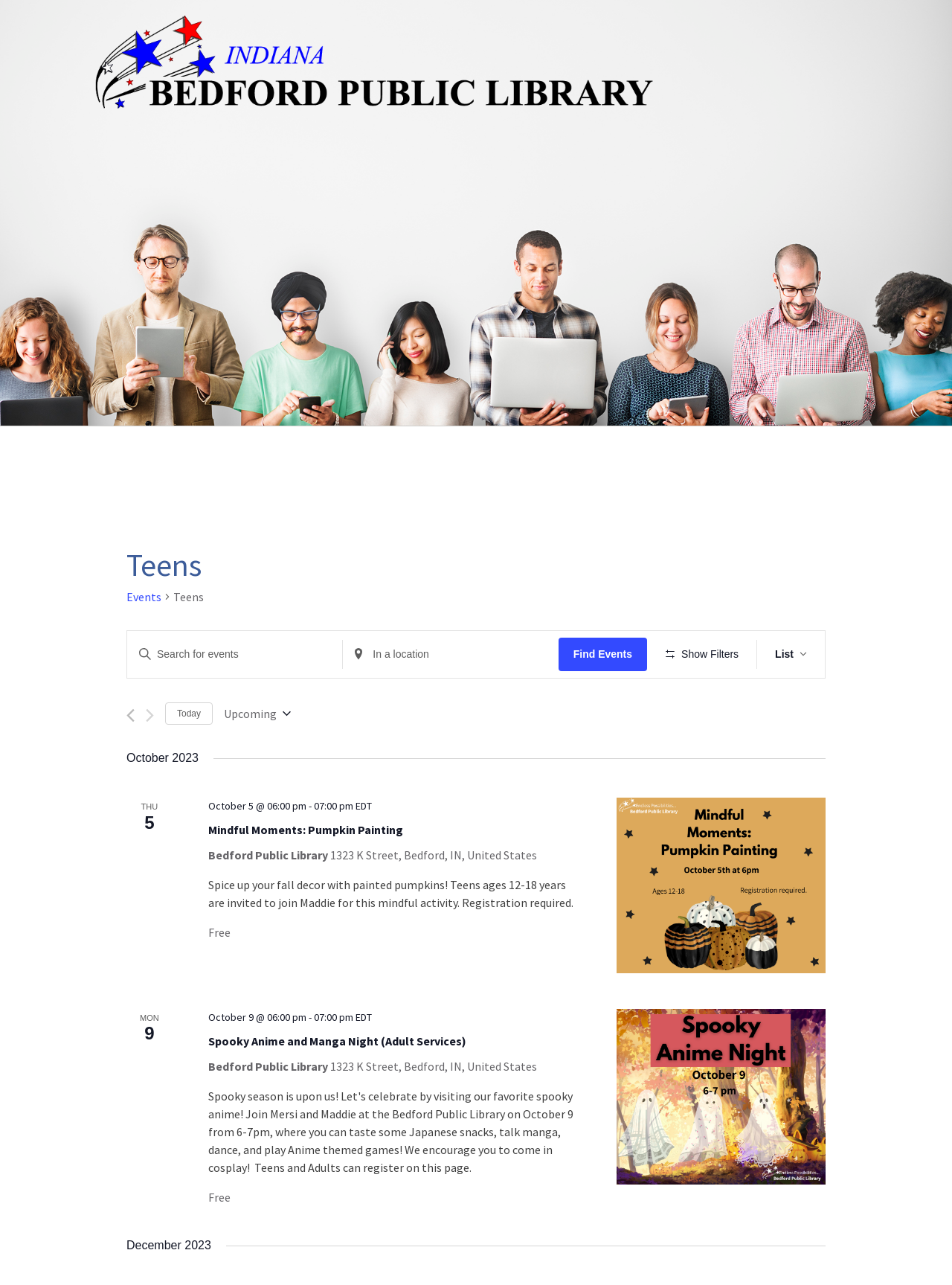What is the location of the events?
Please provide a single word or phrase as your answer based on the screenshot.

Bedford Public Library